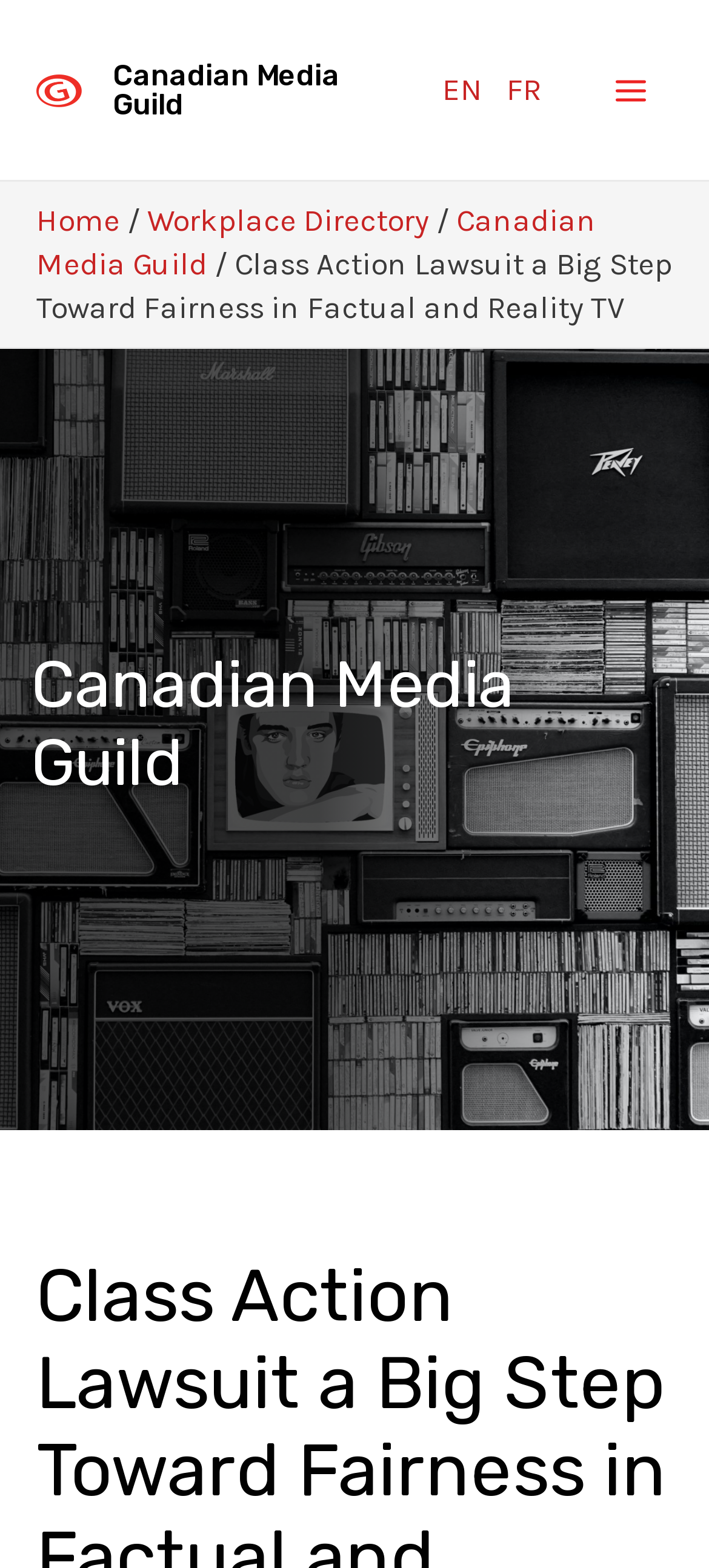What is the logo of the Canadian Media Guild?
Using the image, provide a detailed and thorough answer to the question.

The logo of the Canadian Media Guild is located at the top left corner of the webpage, and it is an image with the text 'CMG Logo'.